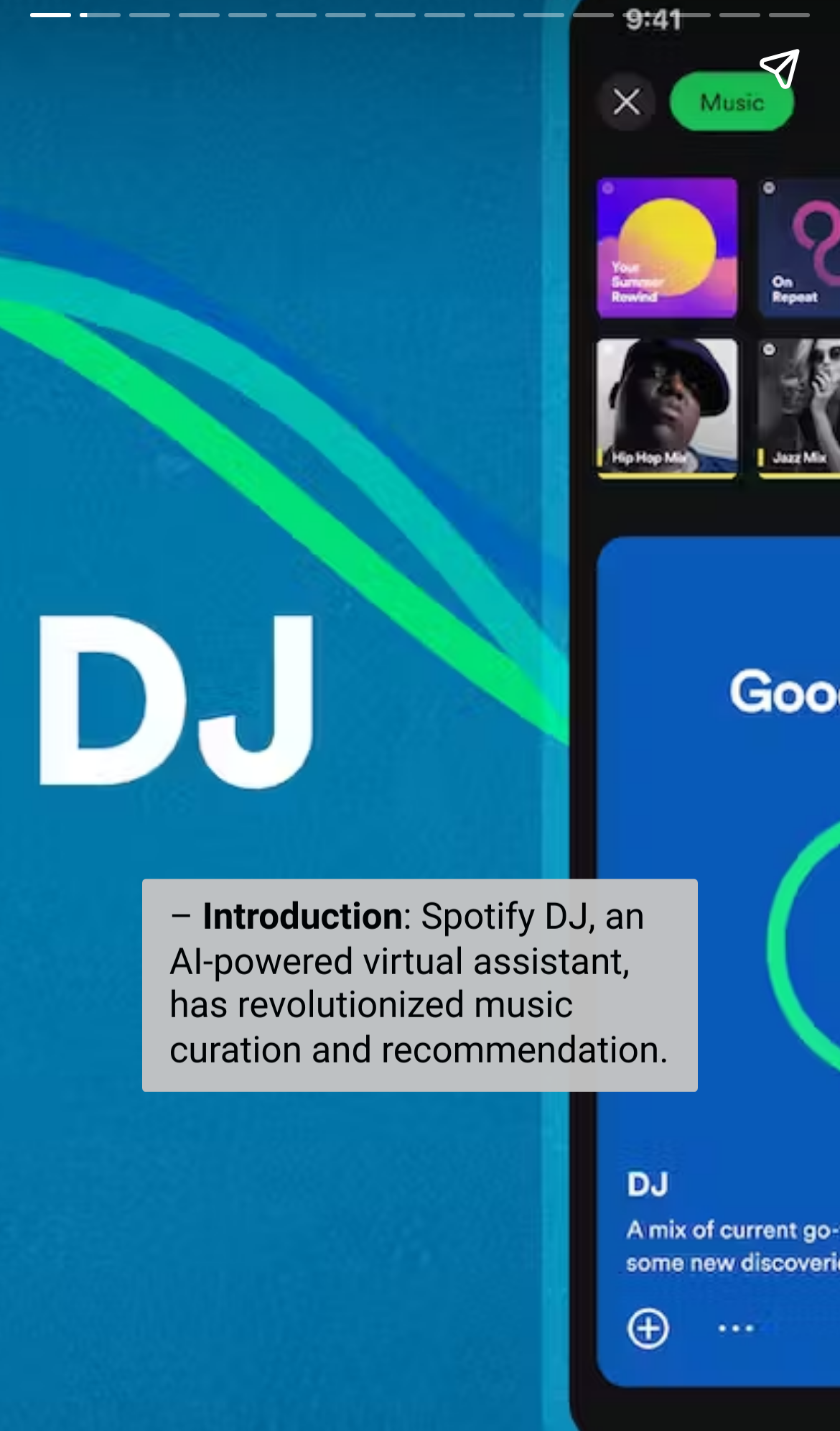Please give a succinct answer to the question in one word or phrase:
What is the purpose of the 'Share story' button?

Sharing content